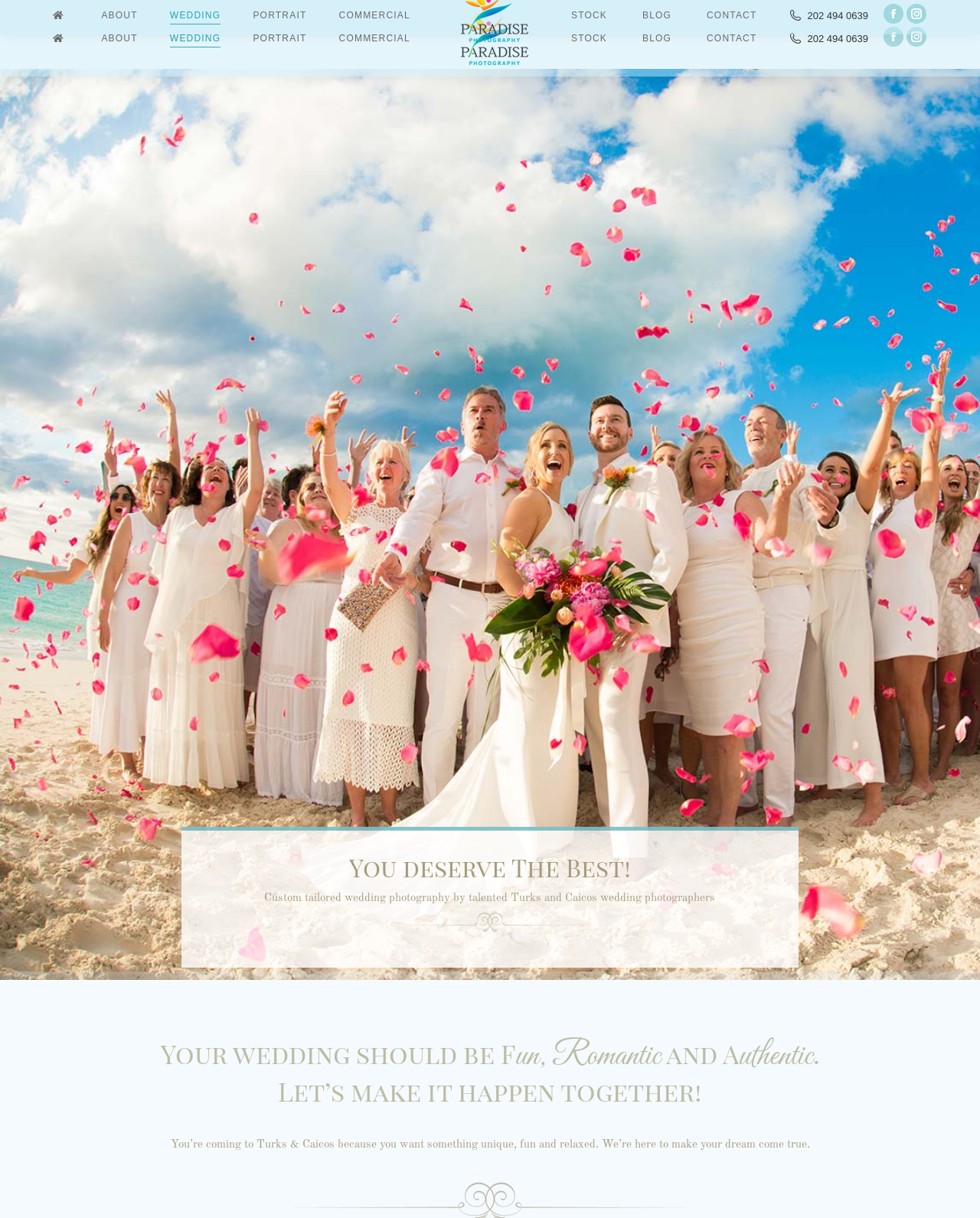Offer a meticulous caption that includes all visible features of the webpage.

This webpage is about a wedding photography service based in Turks and Caicos. At the top, there is a navigation menu with seven links: "Turks and Caicos Photographers", "ABOUT", "WEDDING", "PORTRAIT", "COMMERCIAL", "STOCK", and "BLOG", followed by a "CONTACT" link and a phone number. On the top right, there are two social media links to Facebook and Instagram.

Below the navigation menu, there is a prominent heading that reads "Your wedding should be Fun, Romantic and Authentic. Let’s make it happen together!" This is followed by a paragraph of text that describes the service, stating that they aim to make the client's dream wedding come true.

To the left of the heading, there is a static text that says "You deserve The Best!" and below it, another text that describes the service as "Custom tailored wedding photography by talented Turks and Caicos wedding photographers". Next to this text, there is a figure with an ornament image.

At the very bottom of the page, there is a "Go to Top" link. Overall, the webpage has a clean and organized layout, with clear headings and concise text that effectively communicates the service's mission and offerings.